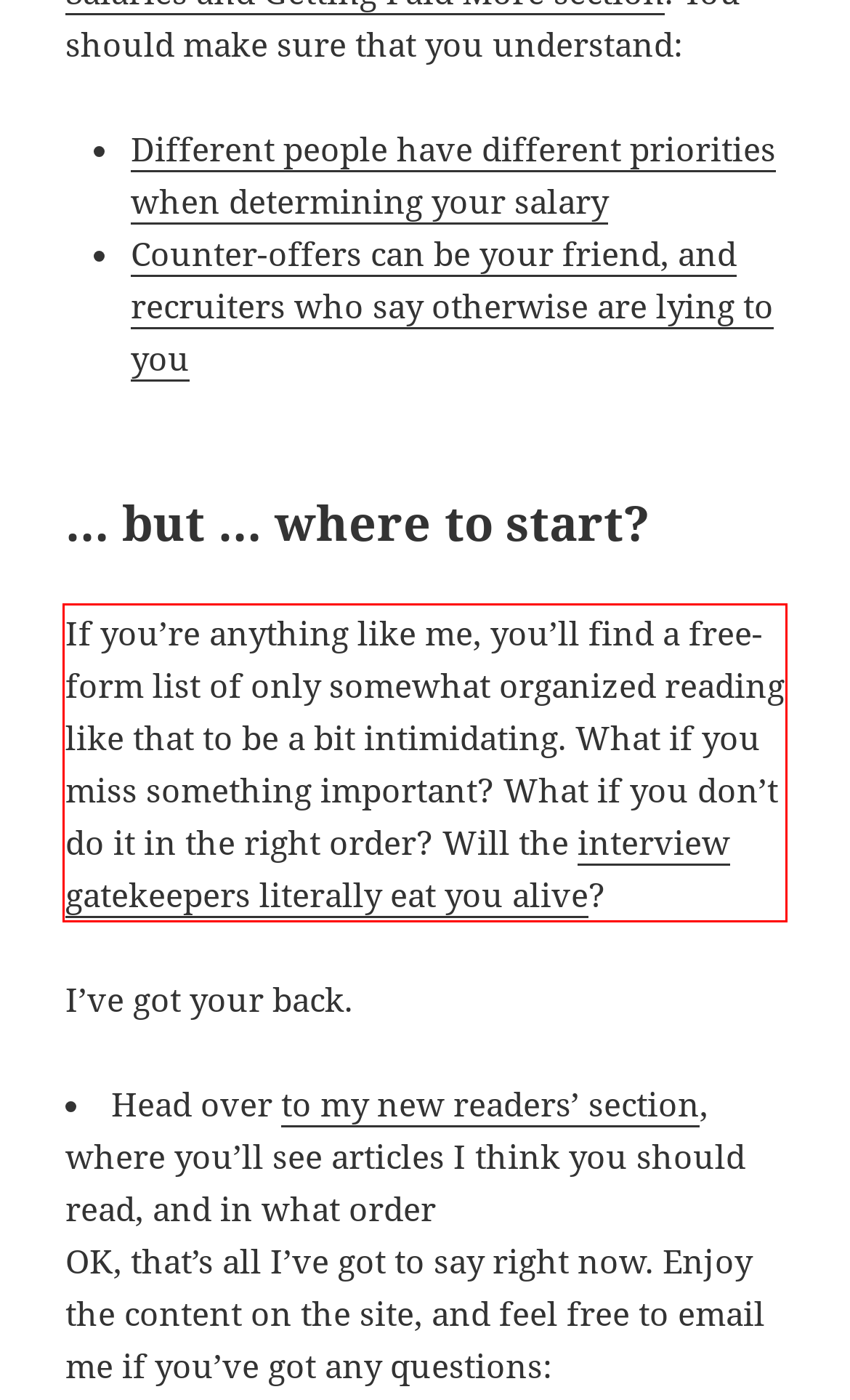From the provided screenshot, extract the text content that is enclosed within the red bounding box.

If you’re anything like me, you’ll find a free-form list of only somewhat organized reading like that to be a bit intimidating. What if you miss something important? What if you don’t do it in the right order? Will the interview gatekeepers literally eat you alive?